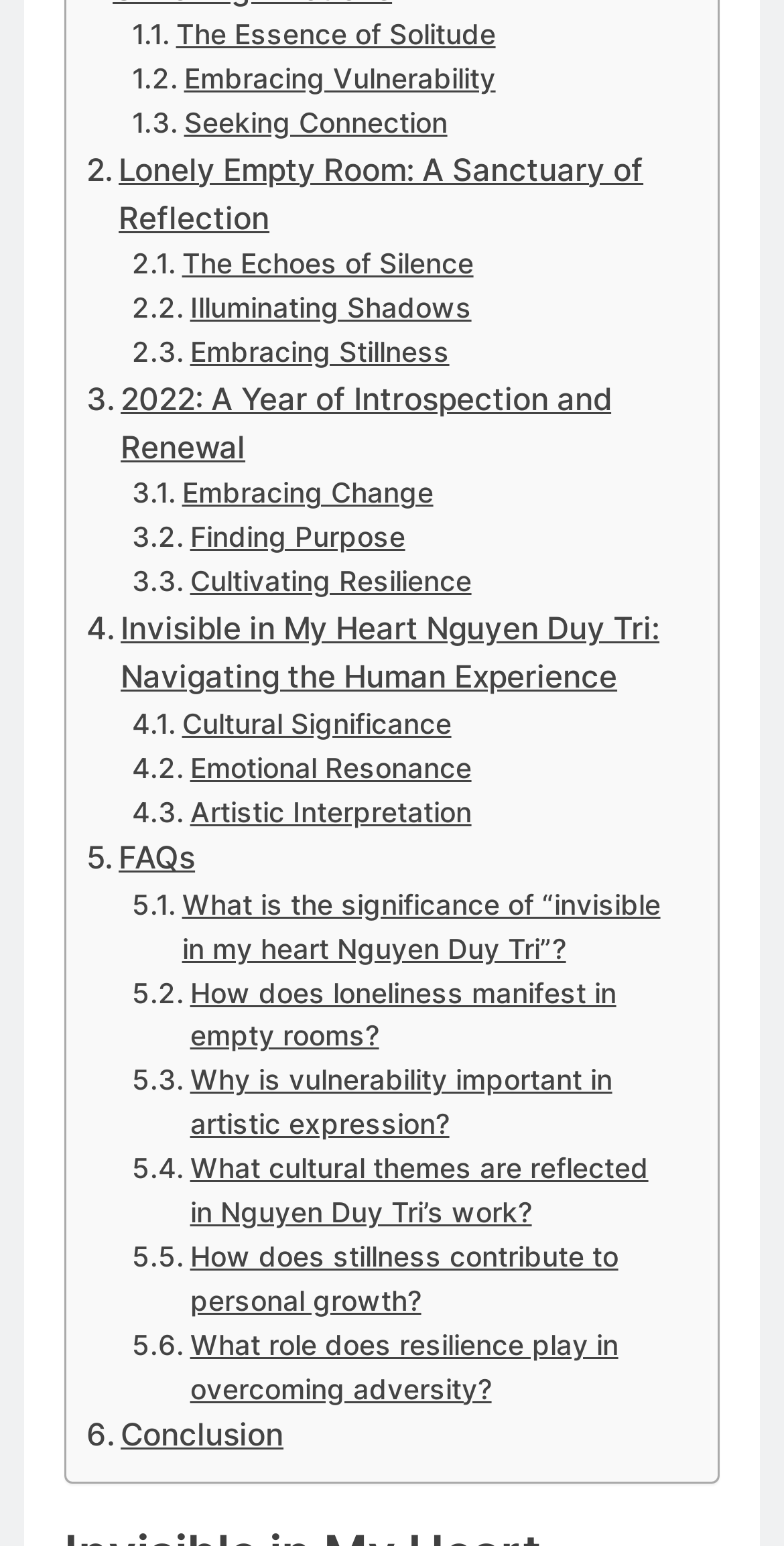Find the bounding box coordinates of the area that needs to be clicked in order to achieve the following instruction: "Learn about 'Invisible in My Heart Nguyen Duy Tri'". The coordinates should be specified as four float numbers between 0 and 1, i.e., [left, top, right, bottom].

[0.11, 0.392, 0.864, 0.455]